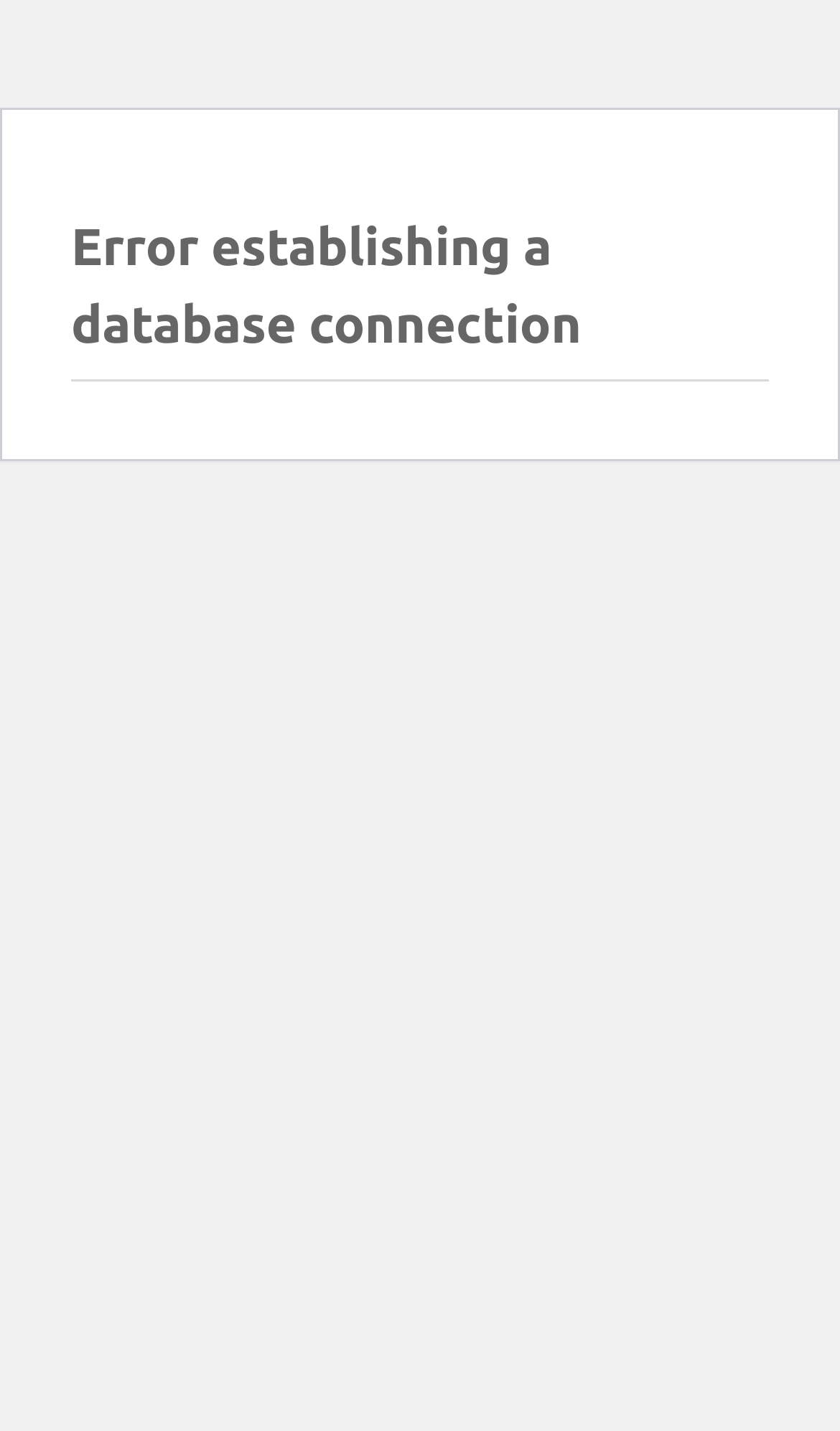What is the text of the webpage's headline?

Error establishing a database connection